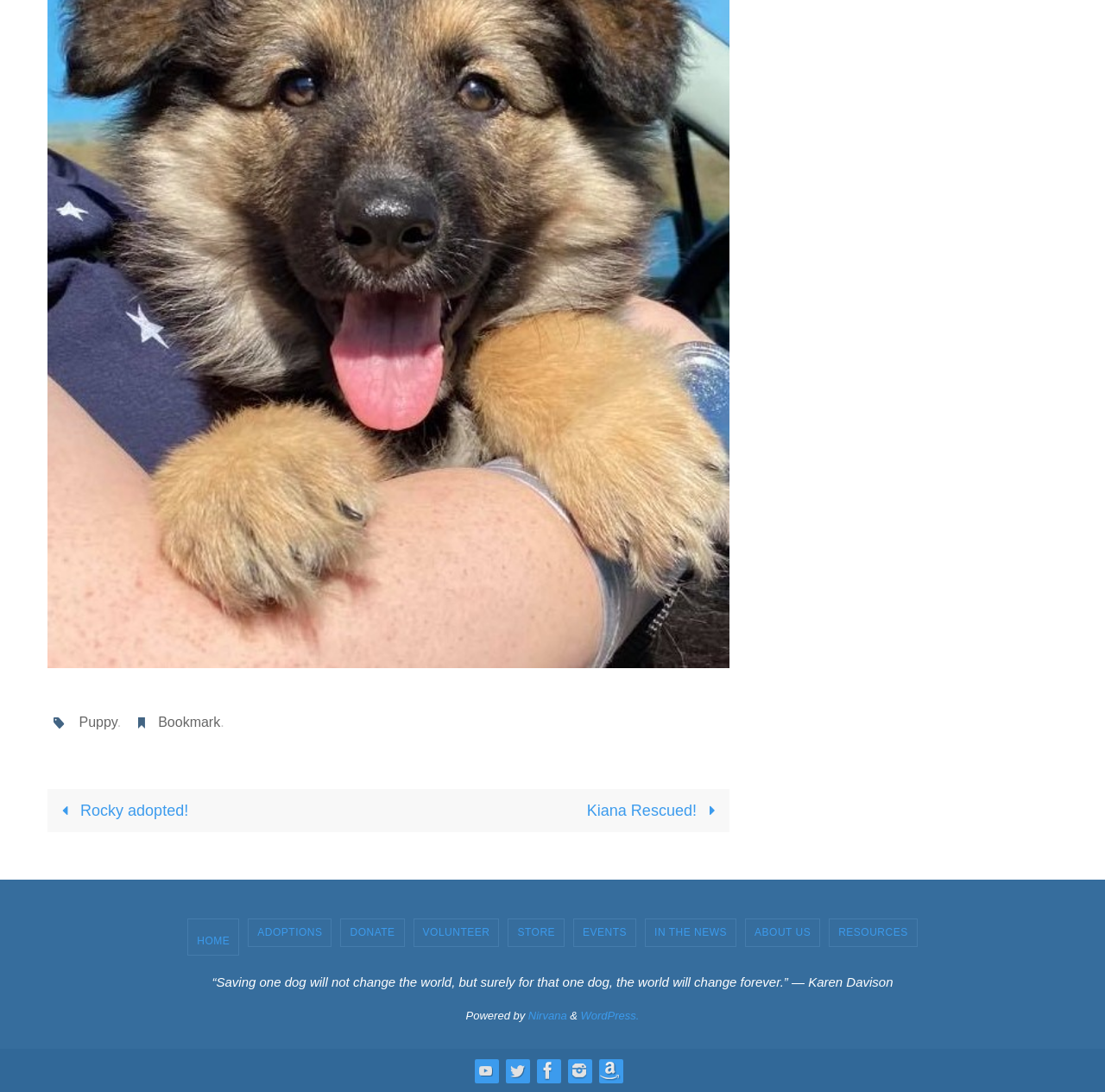What is the quote about?
Answer the question based on the image using a single word or a brief phrase.

Saving one dog